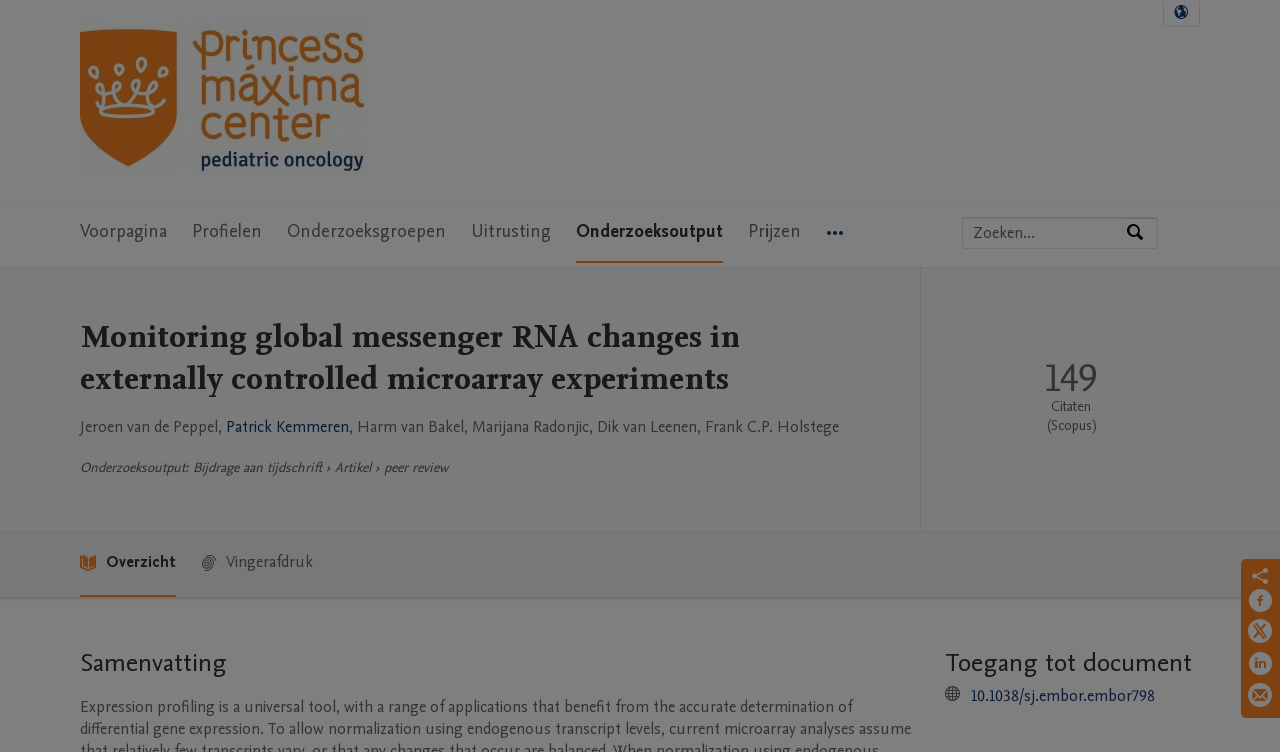Using the information shown in the image, answer the question with as much detail as possible: How many citations are mentioned?

I found the answer by looking at the section 'Sectie publicatiestatistieken' where it says '149' next to 'Citaten (Scopus)'.